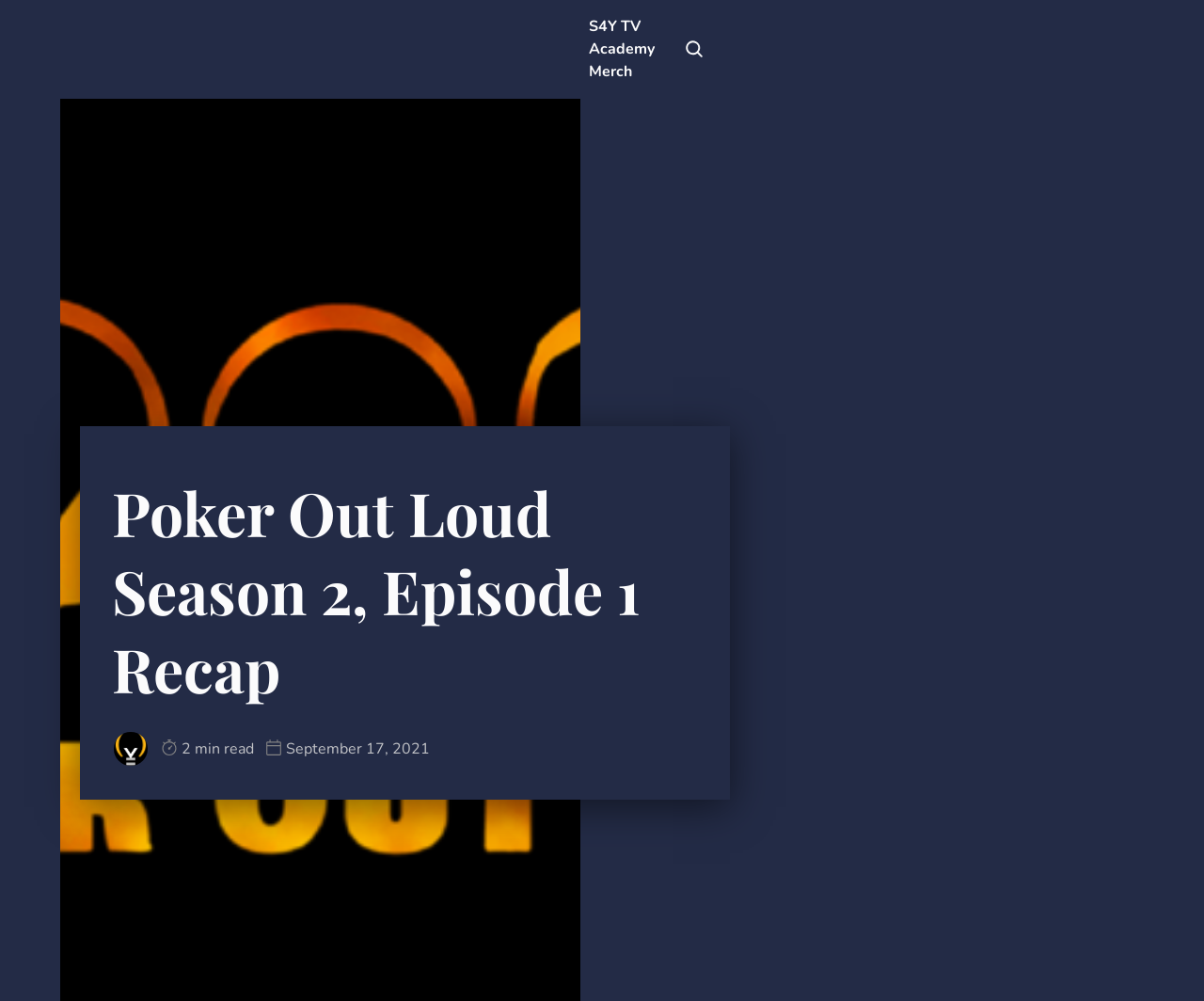What is the estimated reading time of the article?
From the details in the image, provide a complete and detailed answer to the question.

I found the answer by looking at the StaticText '2 min read' which is likely the estimated reading time of the article.